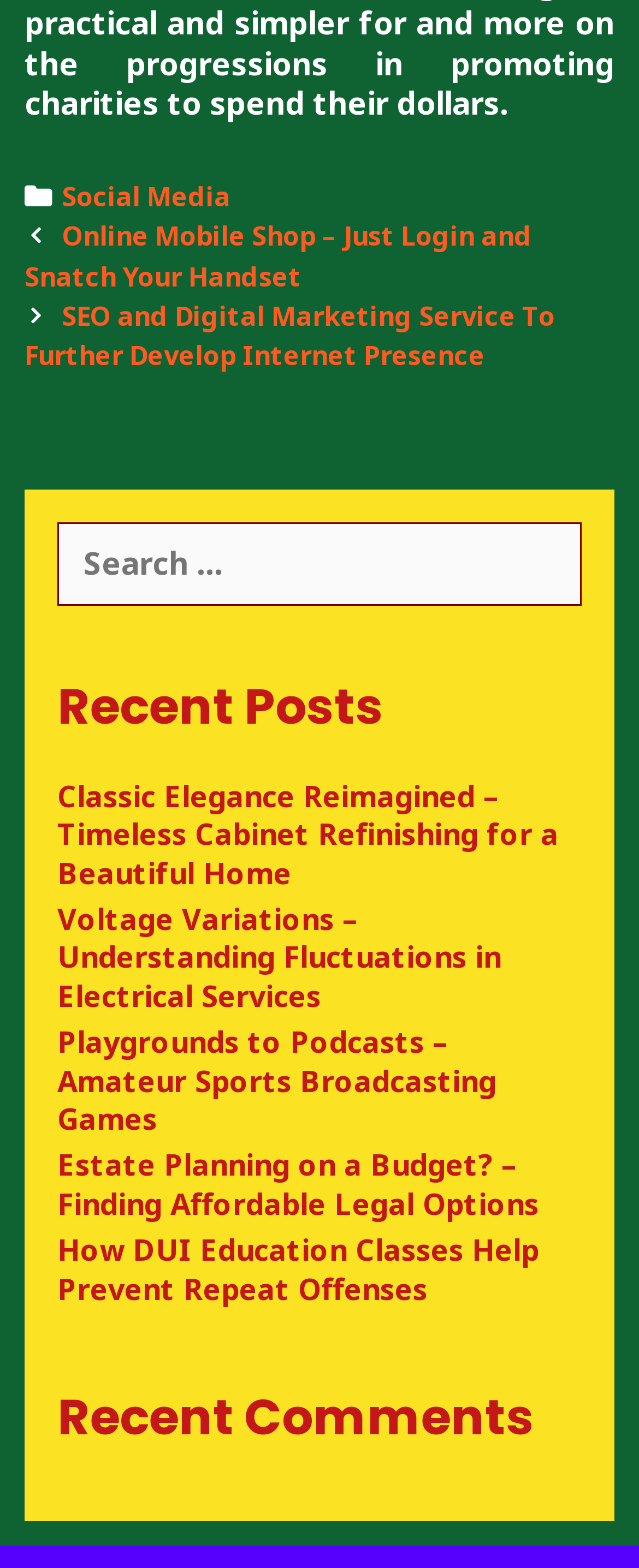Look at the image and give a detailed response to the following question: How many sections are there in the footer?

The footer section is divided into three complementary sections, each containing different types of links and text.